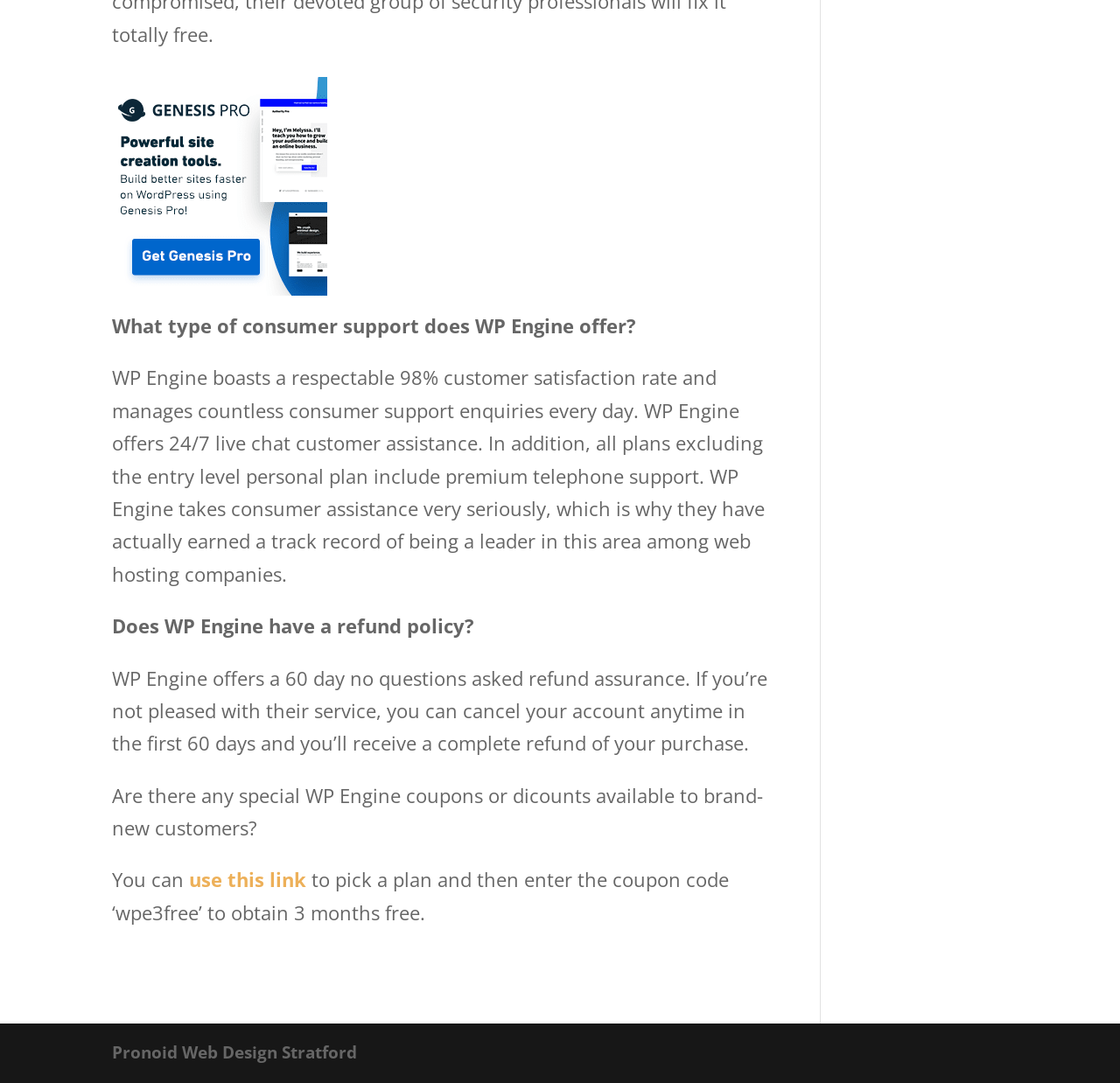Answer the question in a single word or phrase:
How many days does WP Engine's refund policy last?

60 days